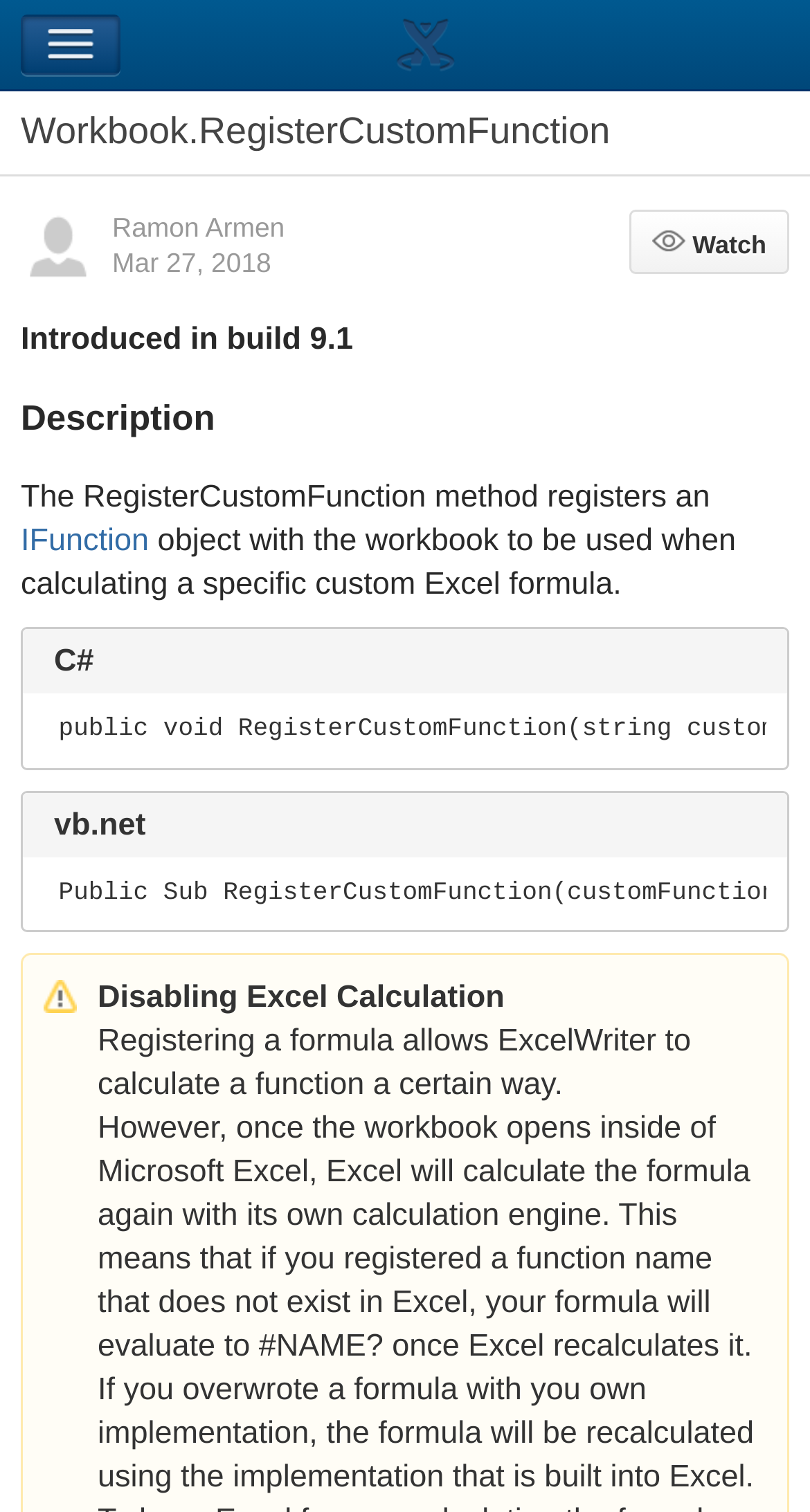What is the date of the article? Analyze the screenshot and reply with just one word or a short phrase.

Mar 27, 2018